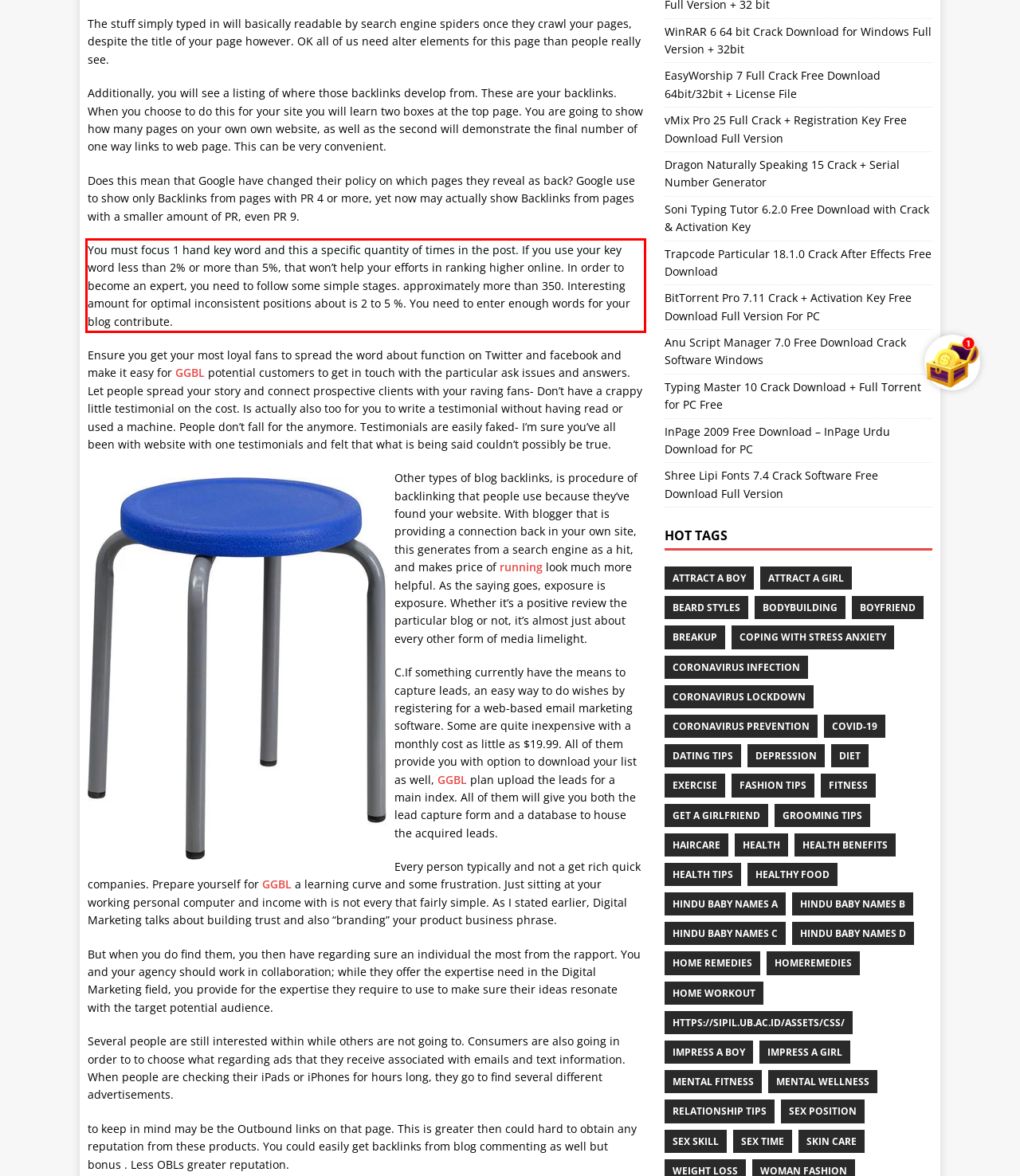Please examine the webpage screenshot and extract the text within the red bounding box using OCR.

You must focus 1 hand key word and this a specific quantity of times in the post. If you use your key word less than 2% or more than 5%, that won’t help your efforts in ranking higher online. In order to become an expert, you need to follow some simple stages. approximately more than 350. Interesting amount for optimal inconsistent positions about is 2 to 5 %. You need to enter enough words for your blog contribute.